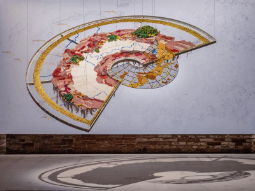What is the shape of the installation?
Using the information from the image, provide a comprehensive answer to the question.

The caption describes the installation as being designed in a semi-circular form, which suggests that it has a curved shape.